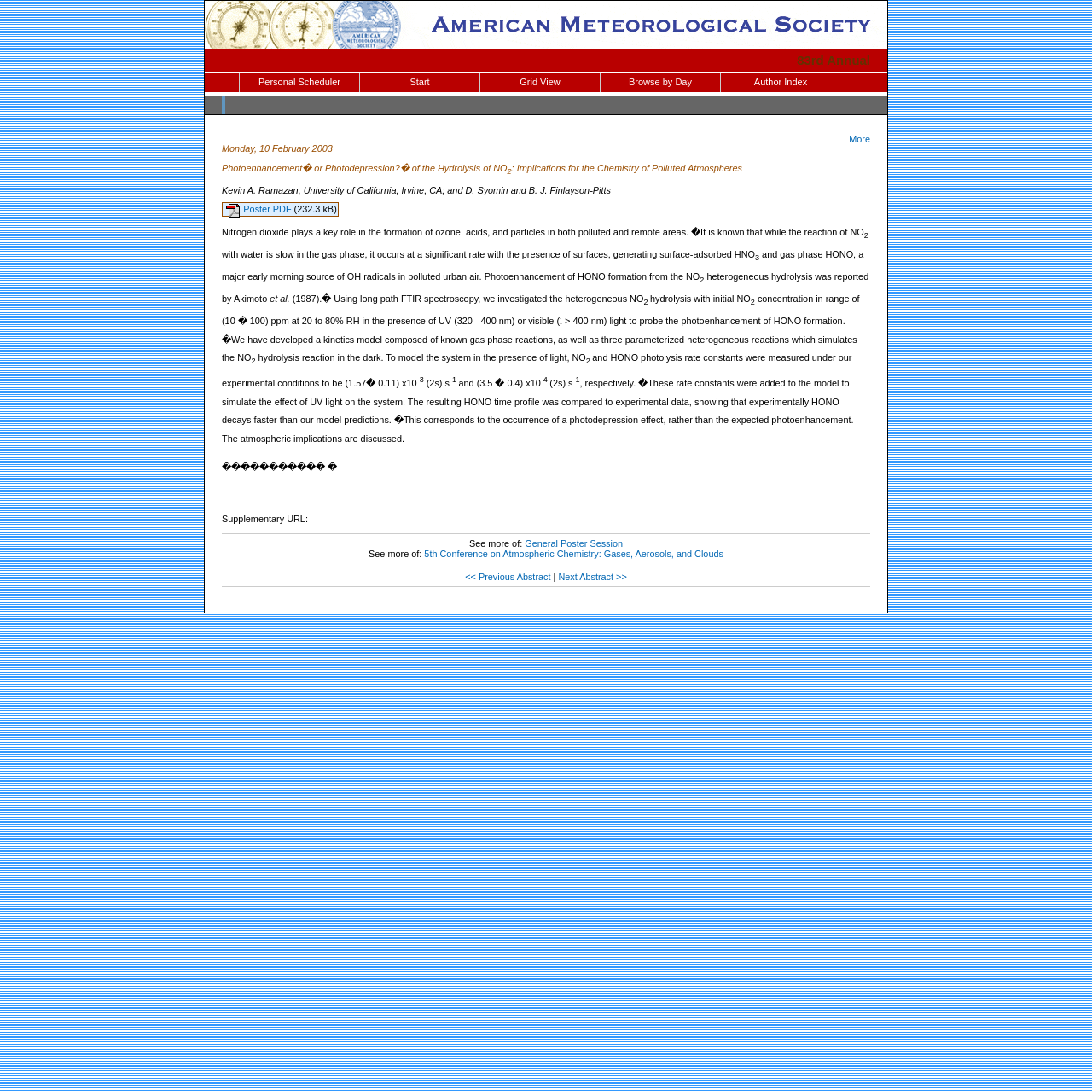What is the title of the abstract?
Answer with a single word or phrase, using the screenshot for reference.

Photoenhancement or Photodepression?